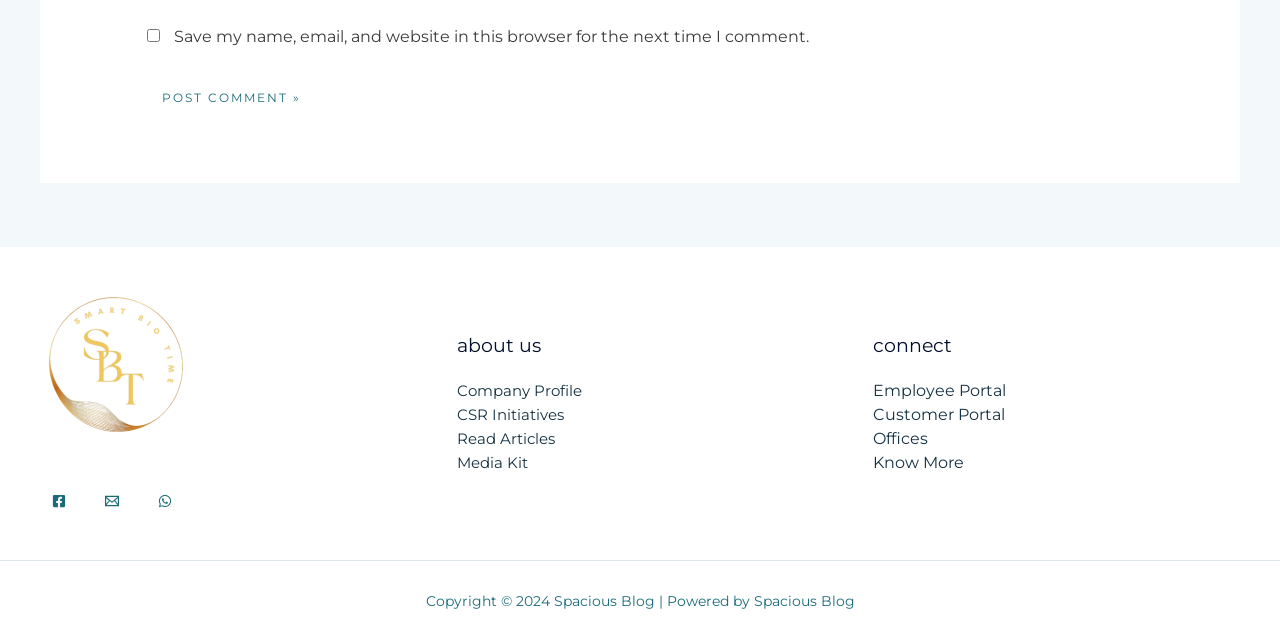Determine the bounding box coordinates of the area to click in order to meet this instruction: "go to Employee Portal".

[0.682, 0.596, 0.786, 0.626]